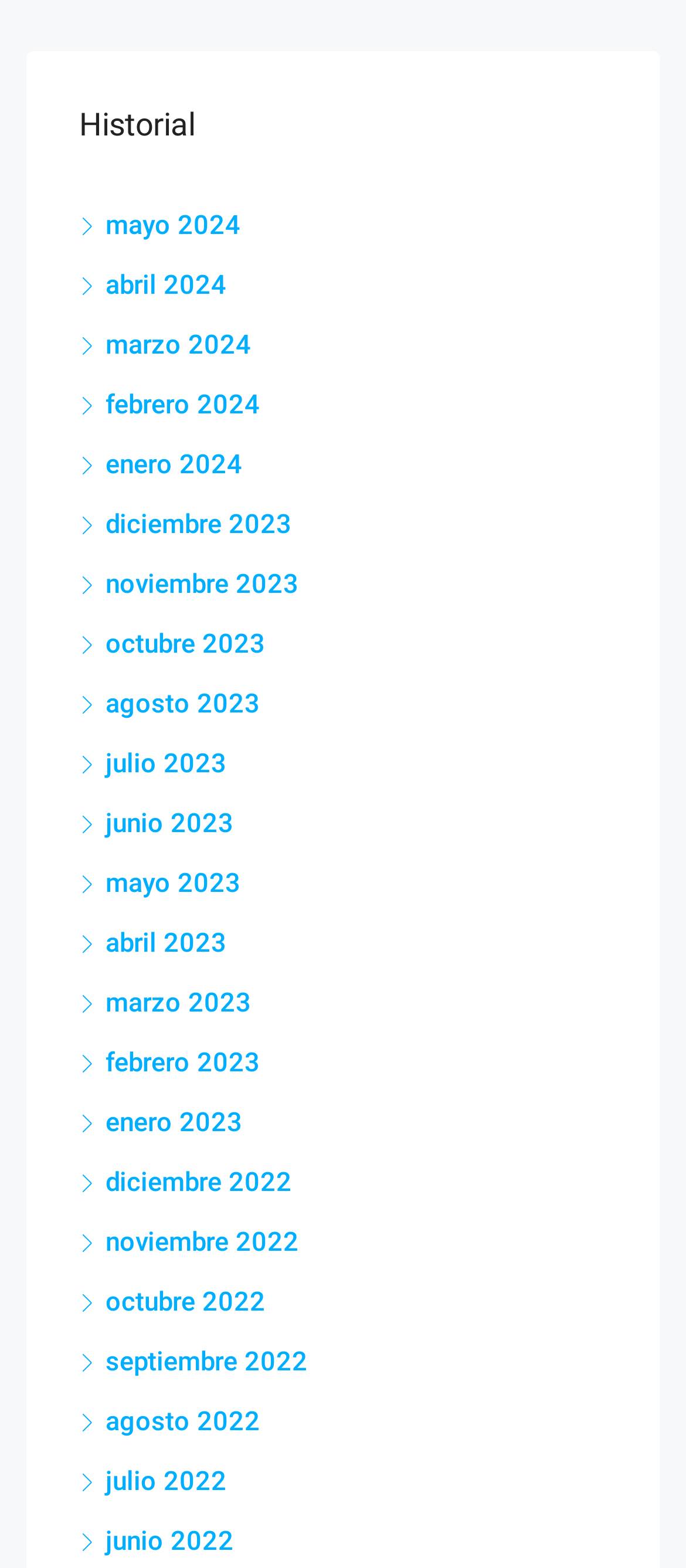Highlight the bounding box coordinates of the element that should be clicked to carry out the following instruction: "view mayo 2024". The coordinates must be given as four float numbers ranging from 0 to 1, i.e., [left, top, right, bottom].

[0.115, 0.134, 0.351, 0.154]